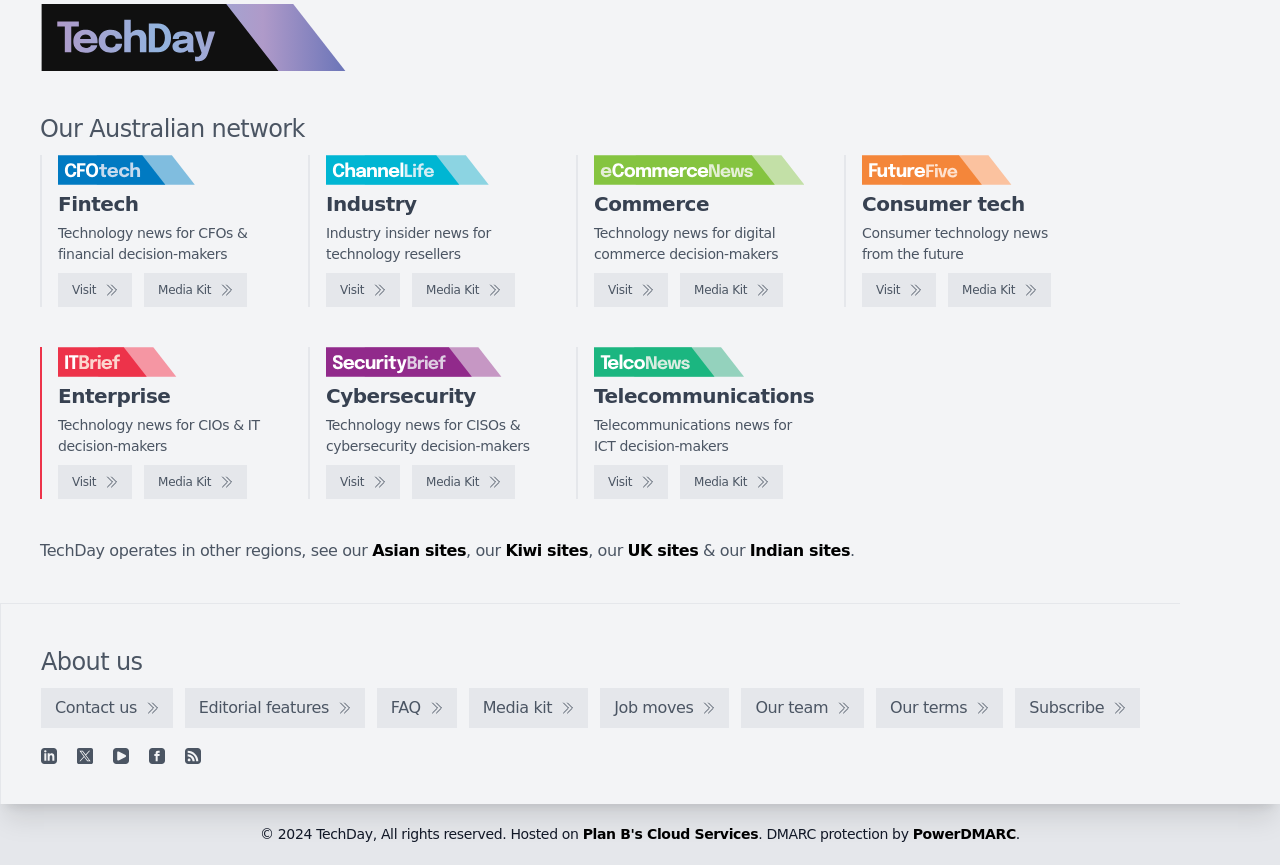Show me the bounding box coordinates of the clickable region to achieve the task as per the instruction: "View Media Kit of ChannelLife".

[0.322, 0.316, 0.402, 0.355]